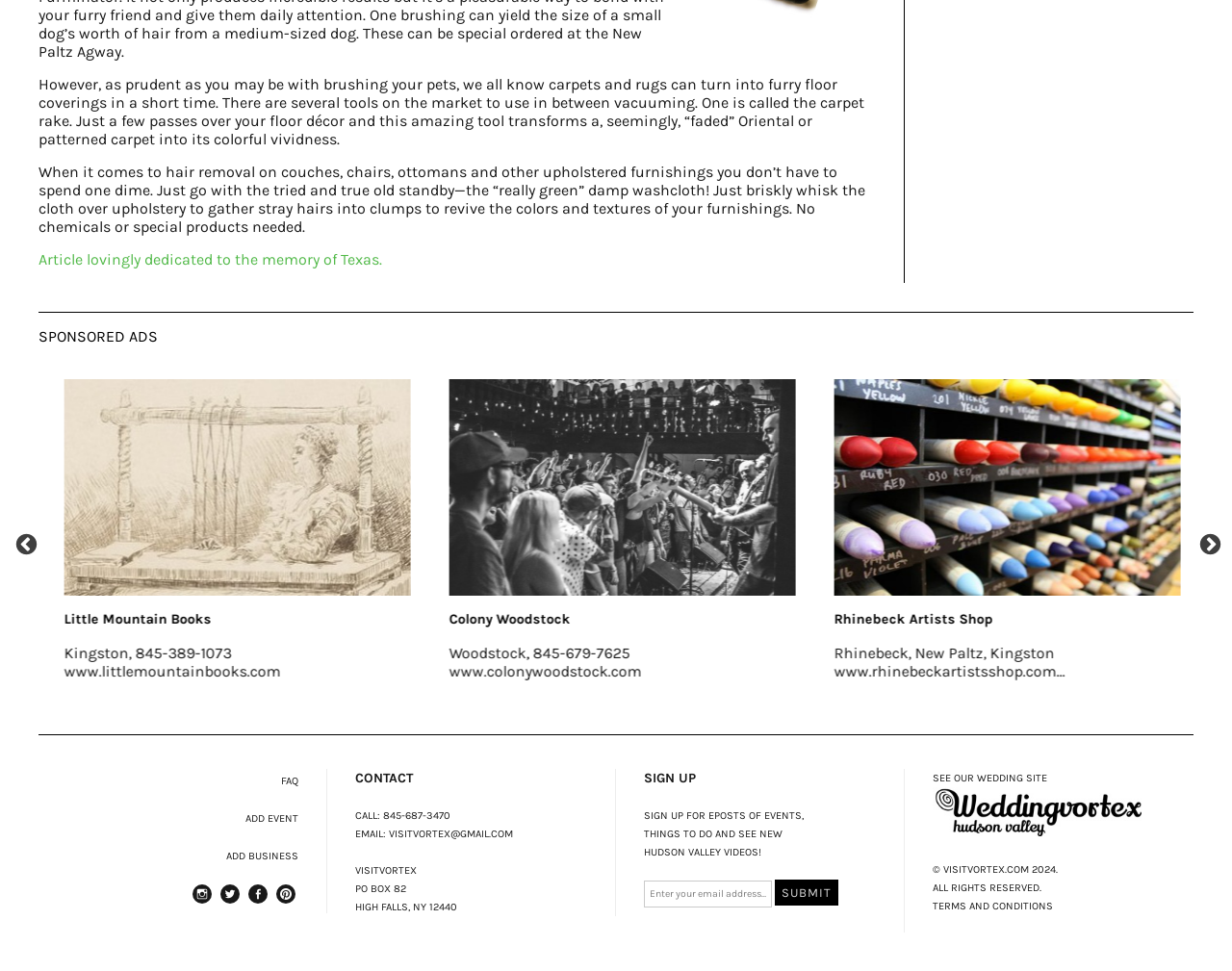Based on the image, give a detailed response to the question: What is the phone number of Colony Woodstock?

The phone number of Colony Woodstock can be found in the text, which is 845-679-7625, listed alongside the link to their website.